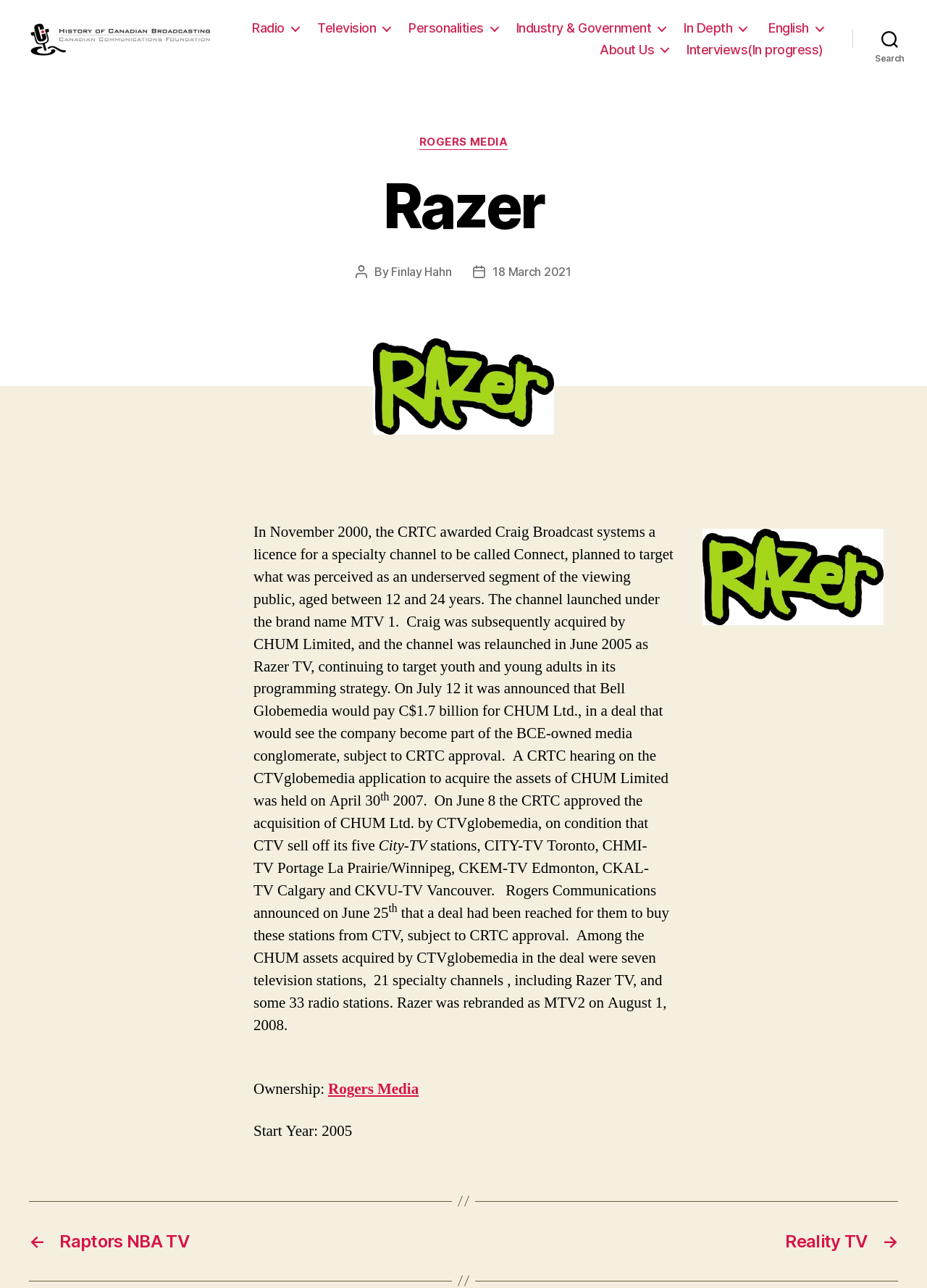From the webpage screenshot, identify the region described by Search. Provide the bounding box coordinates as (top-left x, top-left y, bottom-right x, bottom-right y), with each value being a floating point number between 0 and 1.

[0.92, 0.021, 1.0, 0.046]